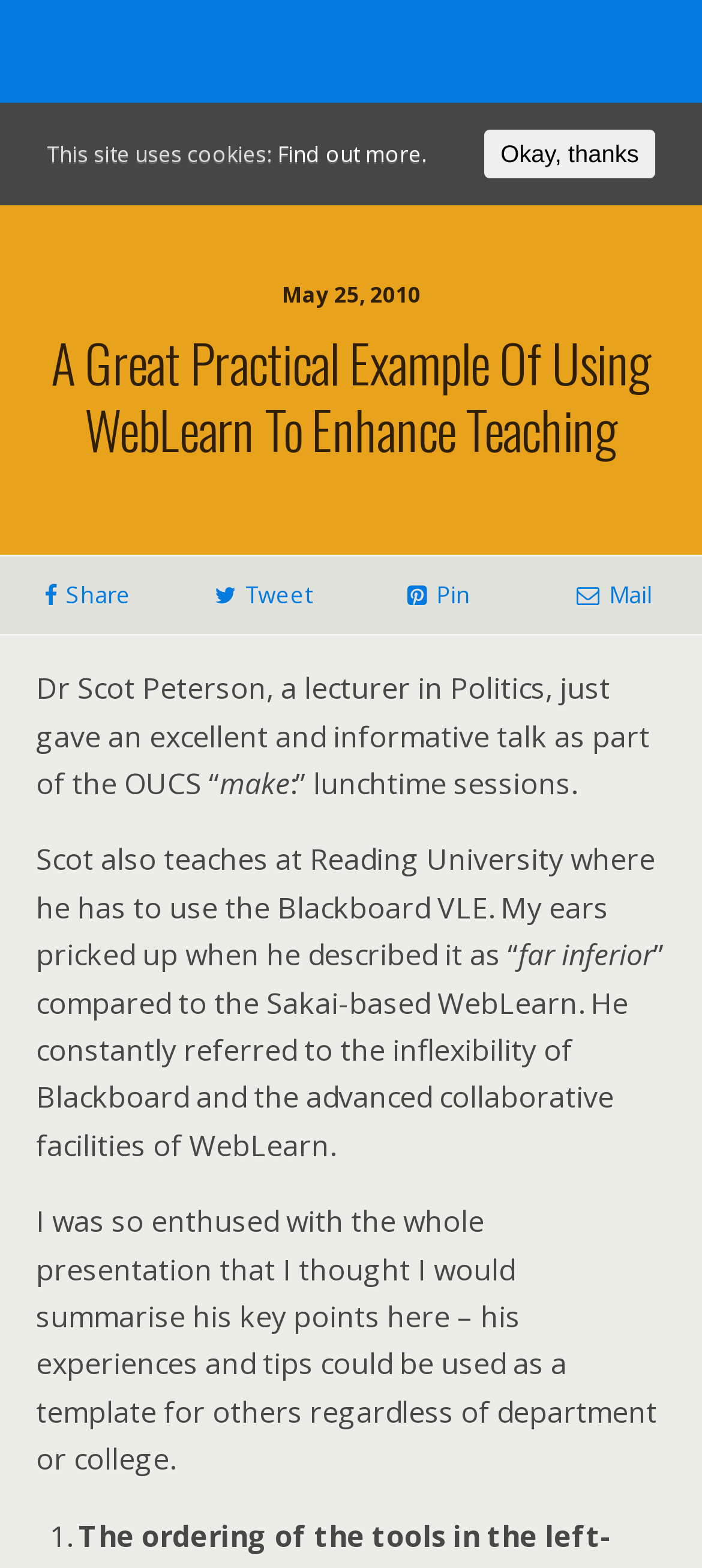Identify the primary heading of the webpage and provide its text.

A Great Practical Example Of Using WebLearn To Enhance Teaching